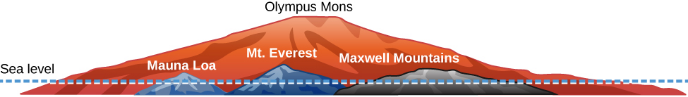Why are structures like Olympus Mons extraordinarily tall on Mars?
Please provide a detailed answer to the question.

The caption explains that the lower gravity on Mars allows for the formation of extraordinarily tall structures like Olympus Mons, which is evident from its massive height compared to other mountains on Earth and Venus.